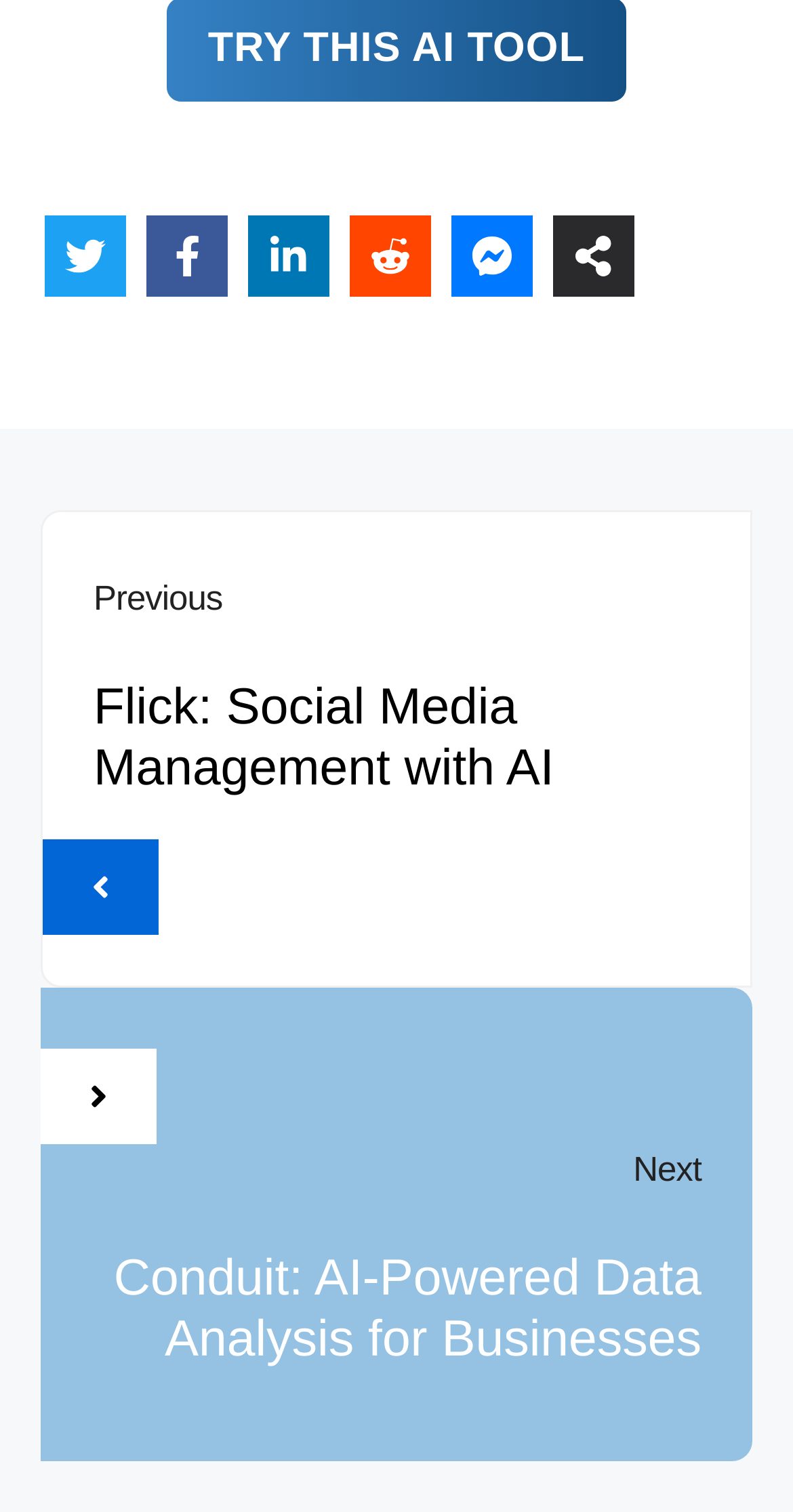How many navigation links are there for posts?
Based on the image content, provide your answer in one word or a short phrase.

4